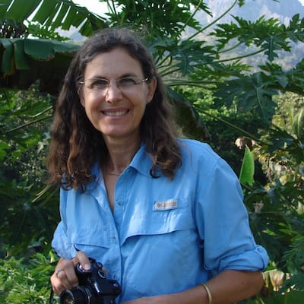Reply to the question with a single word or phrase:
What is the woman holding in her right hand?

A camera